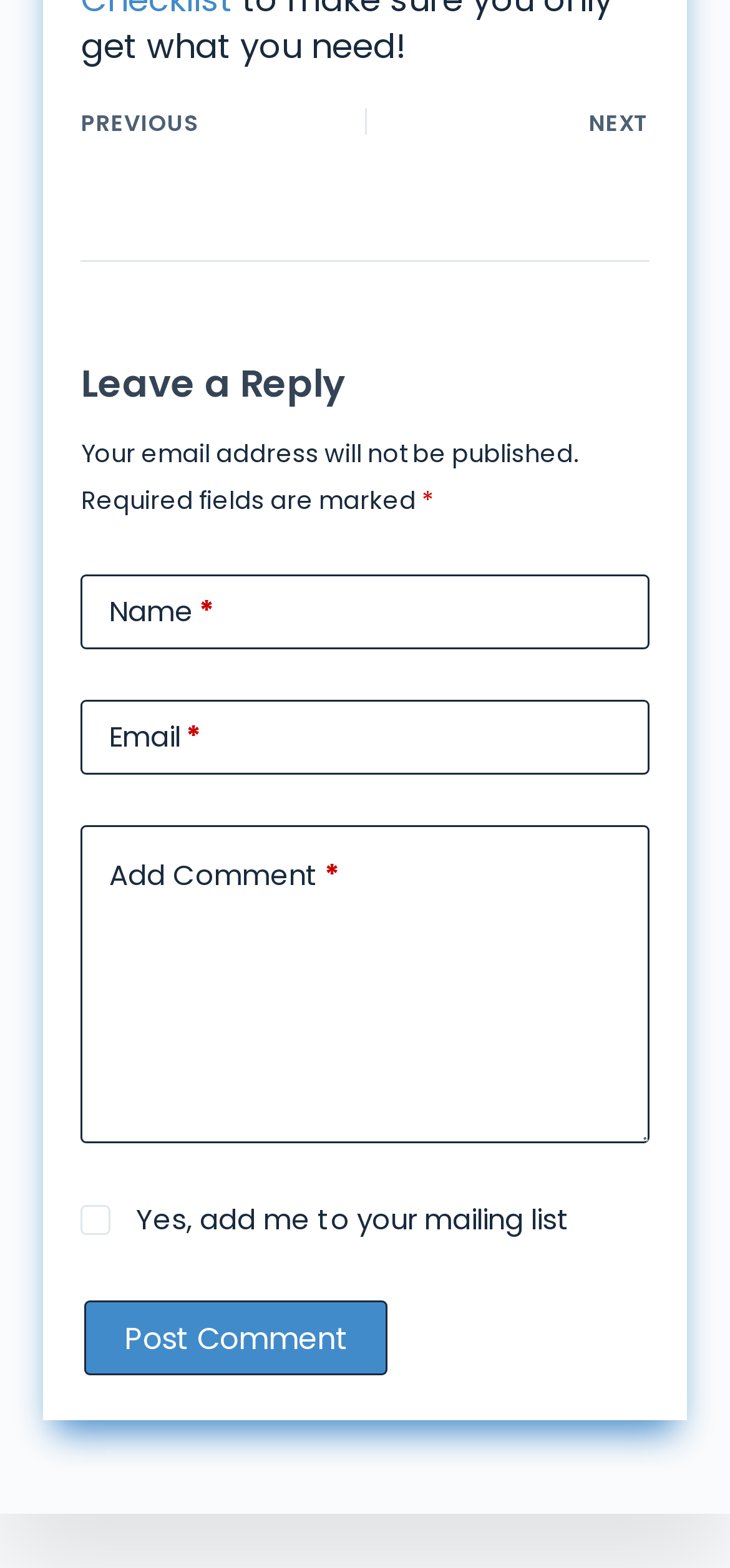Use one word or a short phrase to answer the question provided: 
Can users opt-in to receive emails from the website?

Yes